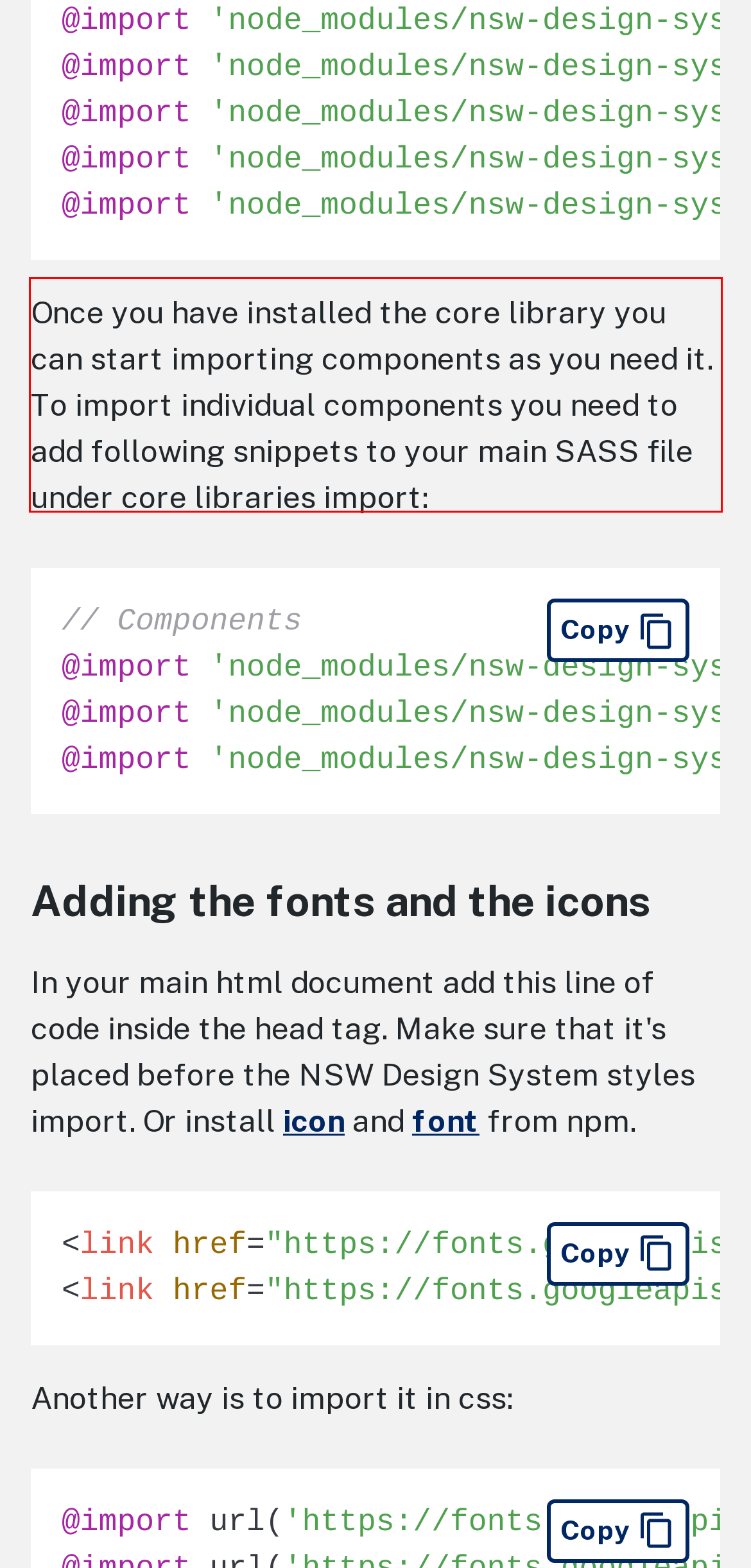You are given a webpage screenshot with a red bounding box around a UI element. Extract and generate the text inside this red bounding box.

Once you have installed the core library you can start importing components as you need it. To import individual components you need to add following snippets to your main SASS file under core libraries import: